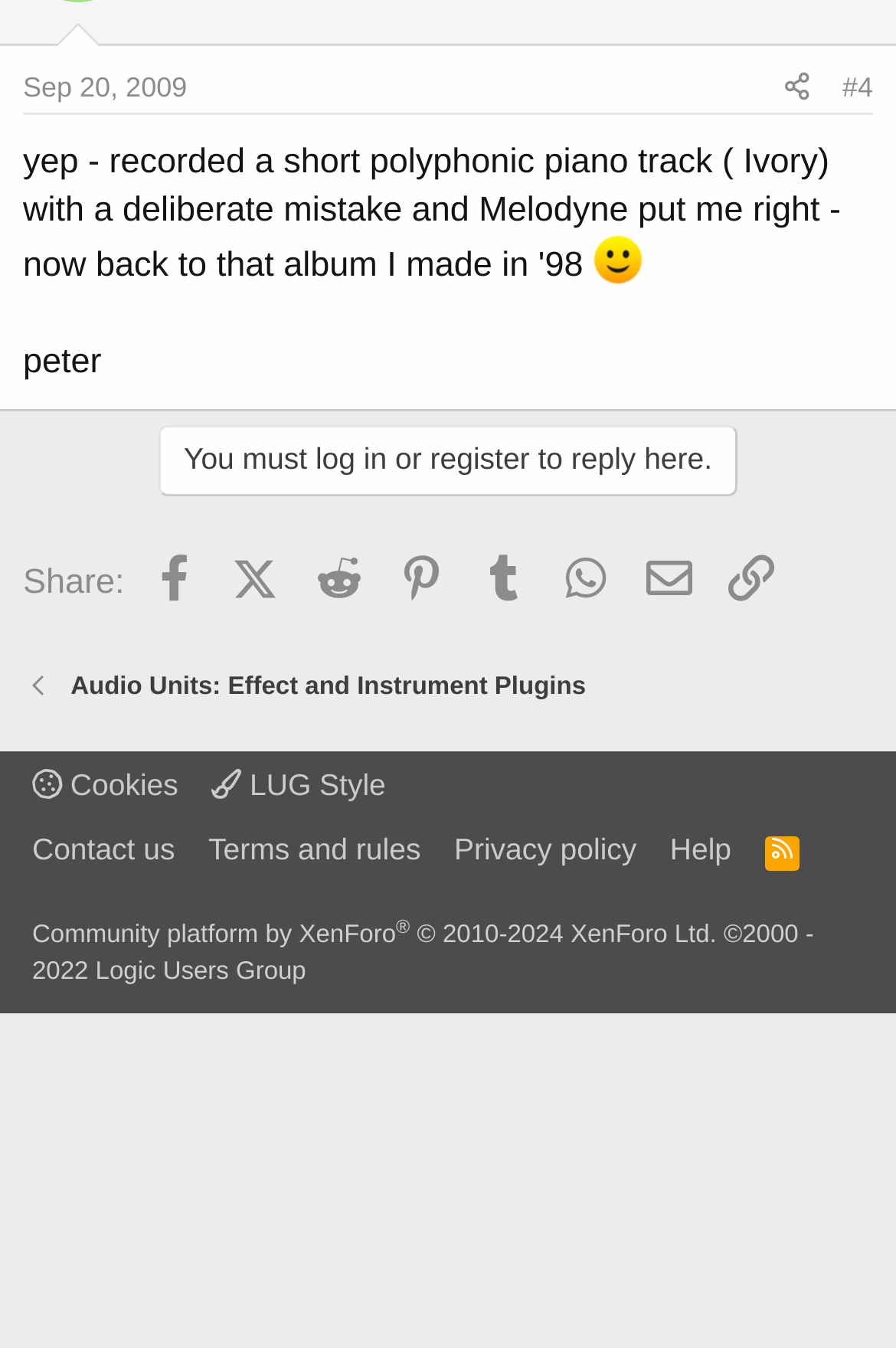What is the date of the post?
Answer the question with a thorough and detailed explanation.

I found the date of the post by looking at the link element with the text 'Sep 20, 2009' inside the header element, which is likely to contain metadata about the post.